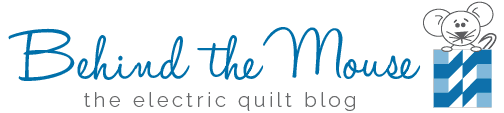What is the focus of the blog?
Based on the image, respond with a single word or phrase.

quilters of all levels